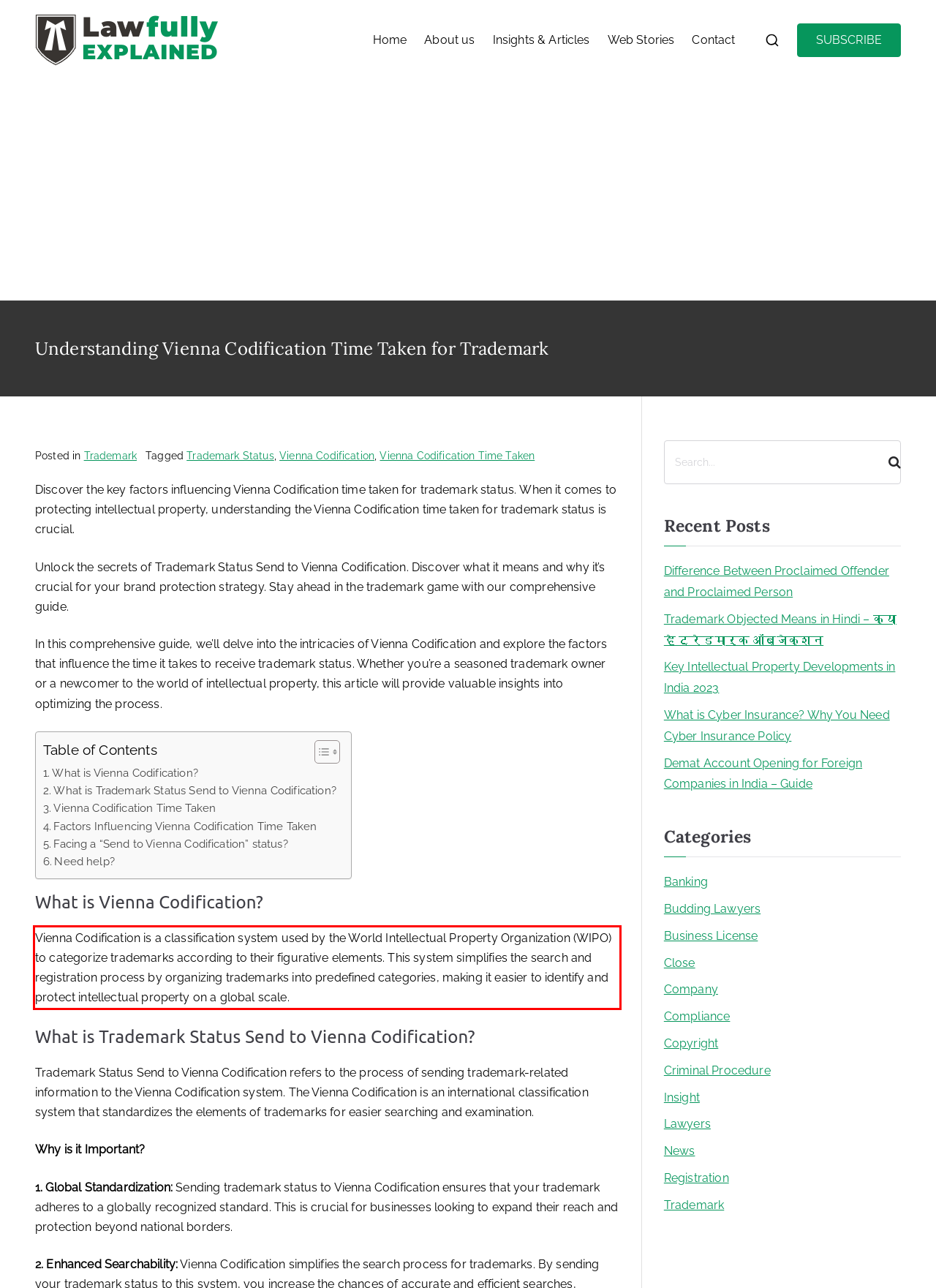Analyze the red bounding box in the provided webpage screenshot and generate the text content contained within.

Vienna Codification is a classification system used by the World Intellectual Property Organization (WIPO) to categorize trademarks according to their figurative elements. This system simplifies the search and registration process by organizing trademarks into predefined categories, making it easier to identify and protect intellectual property on a global scale.